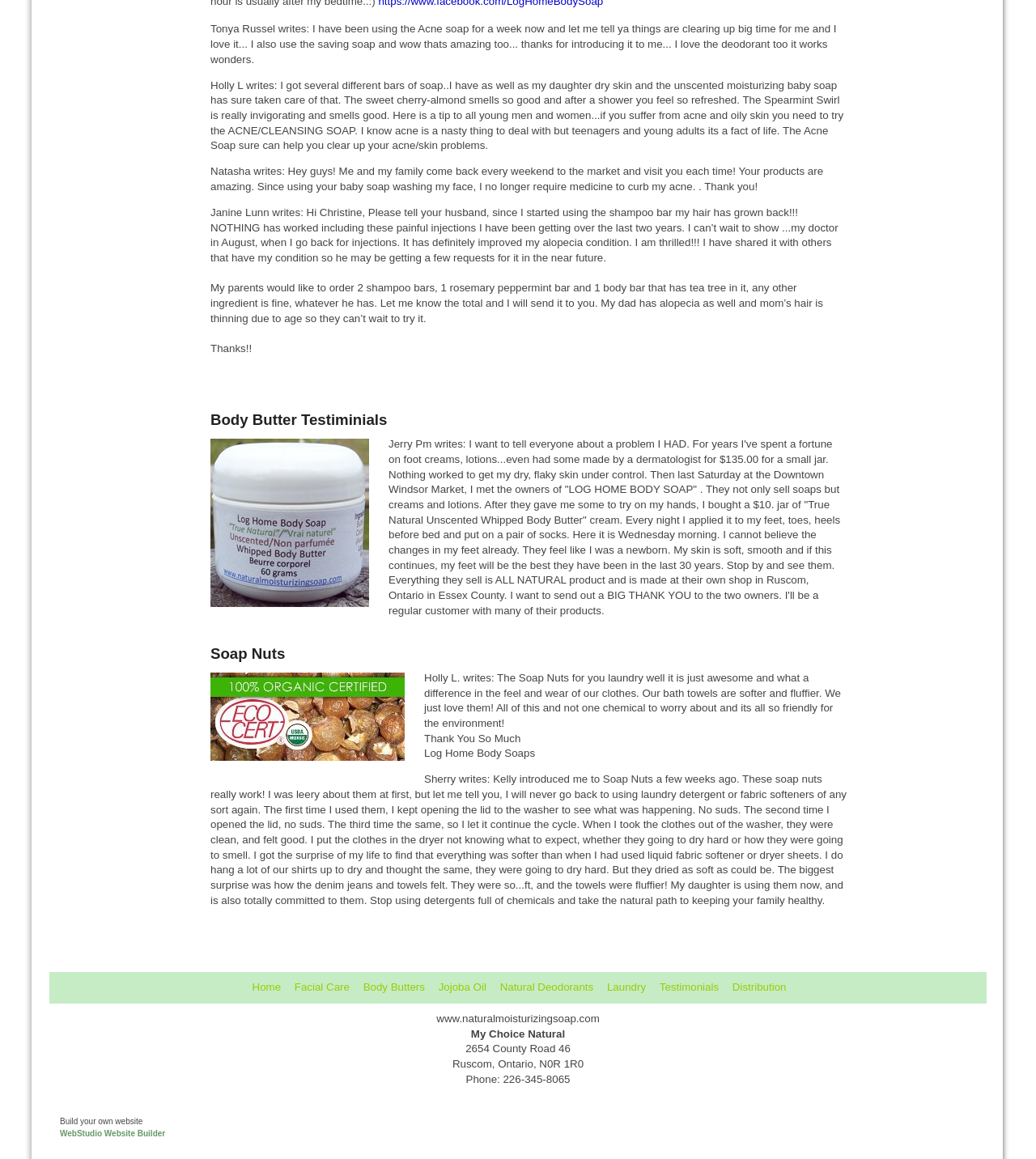Give a one-word or phrase response to the following question: What is the main product of Log Home Body Soaps?

Soap